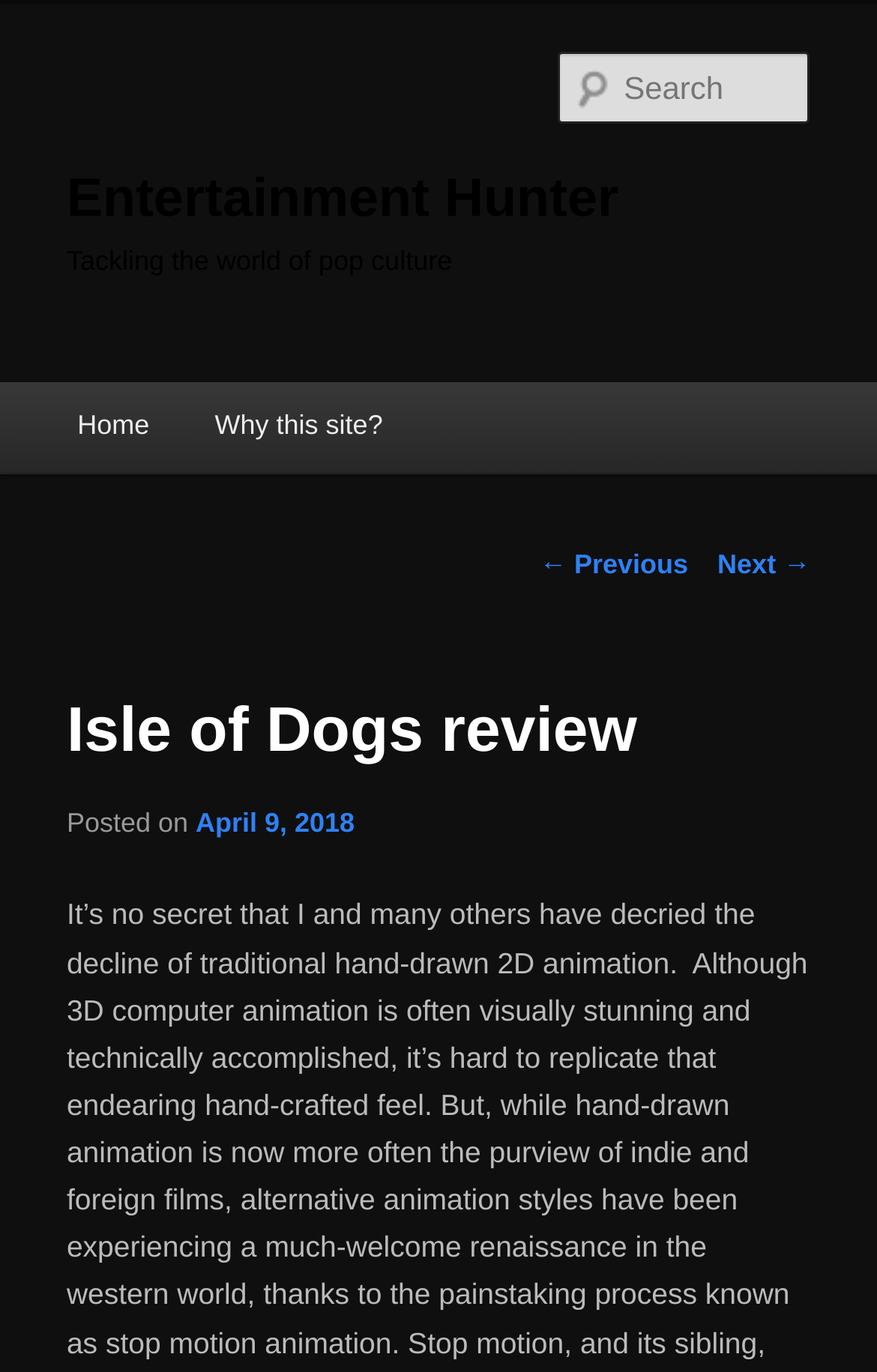Extract the bounding box coordinates for the UI element described by the text: "Why this site?". The coordinates should be in the form of [left, top, right, bottom] with values between 0 and 1.

[0.208, 0.279, 0.474, 0.345]